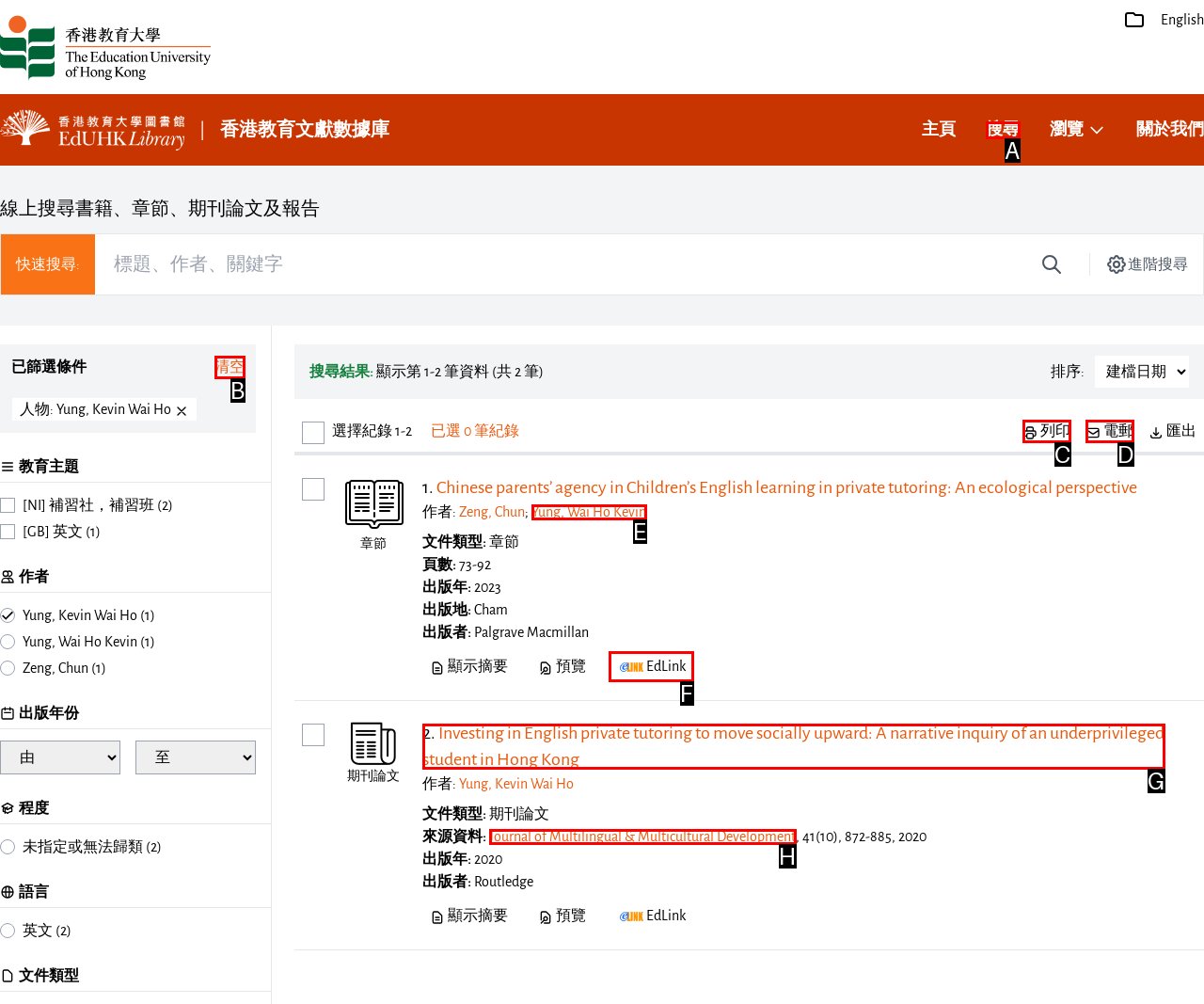Select the letter that corresponds to the UI element described as: Yung, Wai Ho Kevin
Answer by providing the letter from the given choices.

E